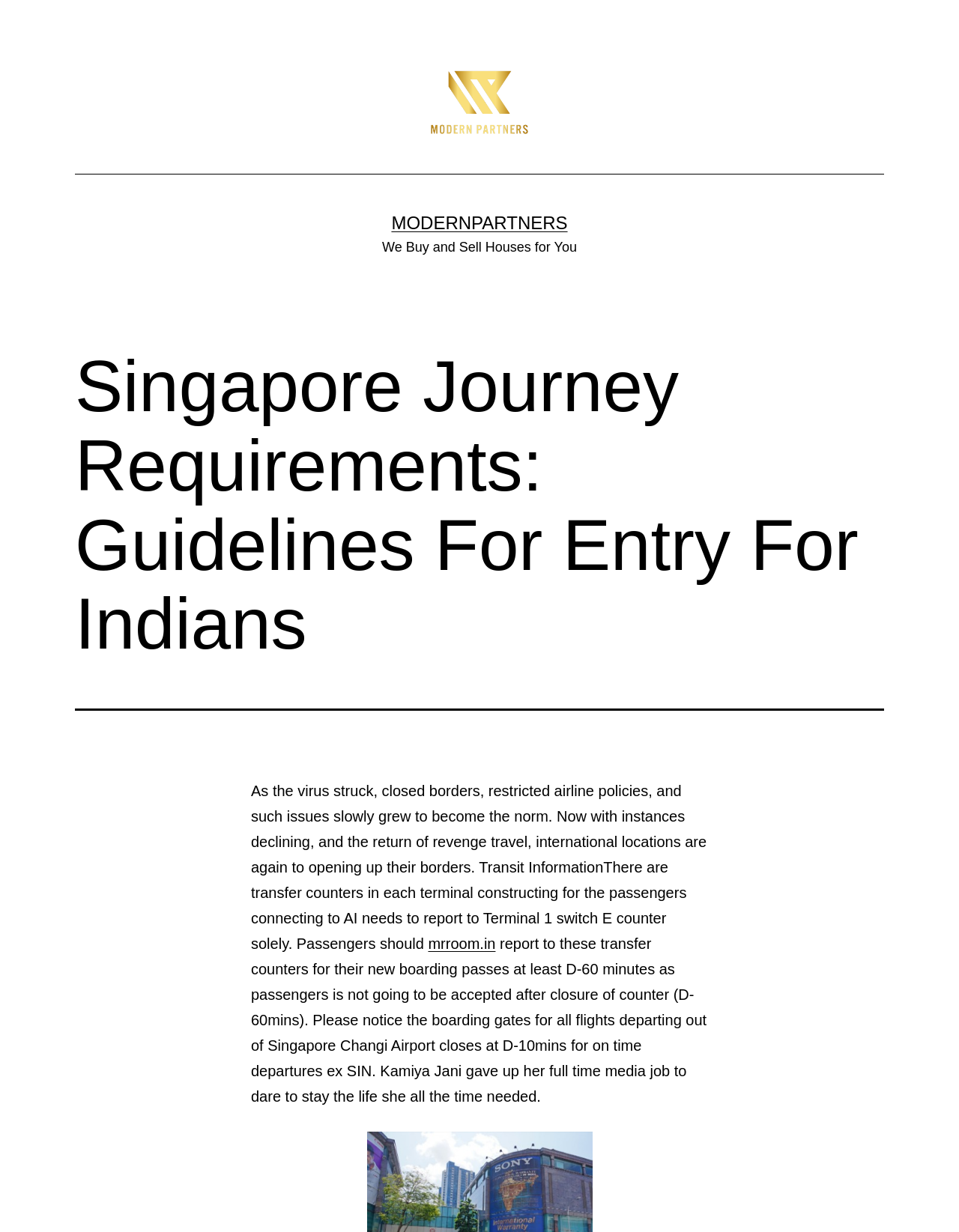Describe all significant elements and features of the webpage.

The webpage appears to be an article or blog post about Singapore journey requirements, specifically guidelines for entry for Indians. At the top, there is a logo or icon of "Modernpartners" accompanied by a link to the same name. Below this, there is a header section with a title "Singapore Journey Requirements: Guidelines For Entry For Indians" in a prominent font size.

The main content of the article starts with a paragraph describing the current situation of travel restrictions and the return of international travel. This paragraph is followed by a section about transit information, which includes details about transfer counters in terminal buildings and the requirement for passengers to report to these counters at least 60 minutes before their flight.

On the right side of the transit information section, there is a link to "mrroom.in". The article continues with a passage about a person named Kamiya Jani who left her full-time media job to pursue her desired lifestyle. Throughout the webpage, there are no images other than the "Modernpartners" logo at the top.